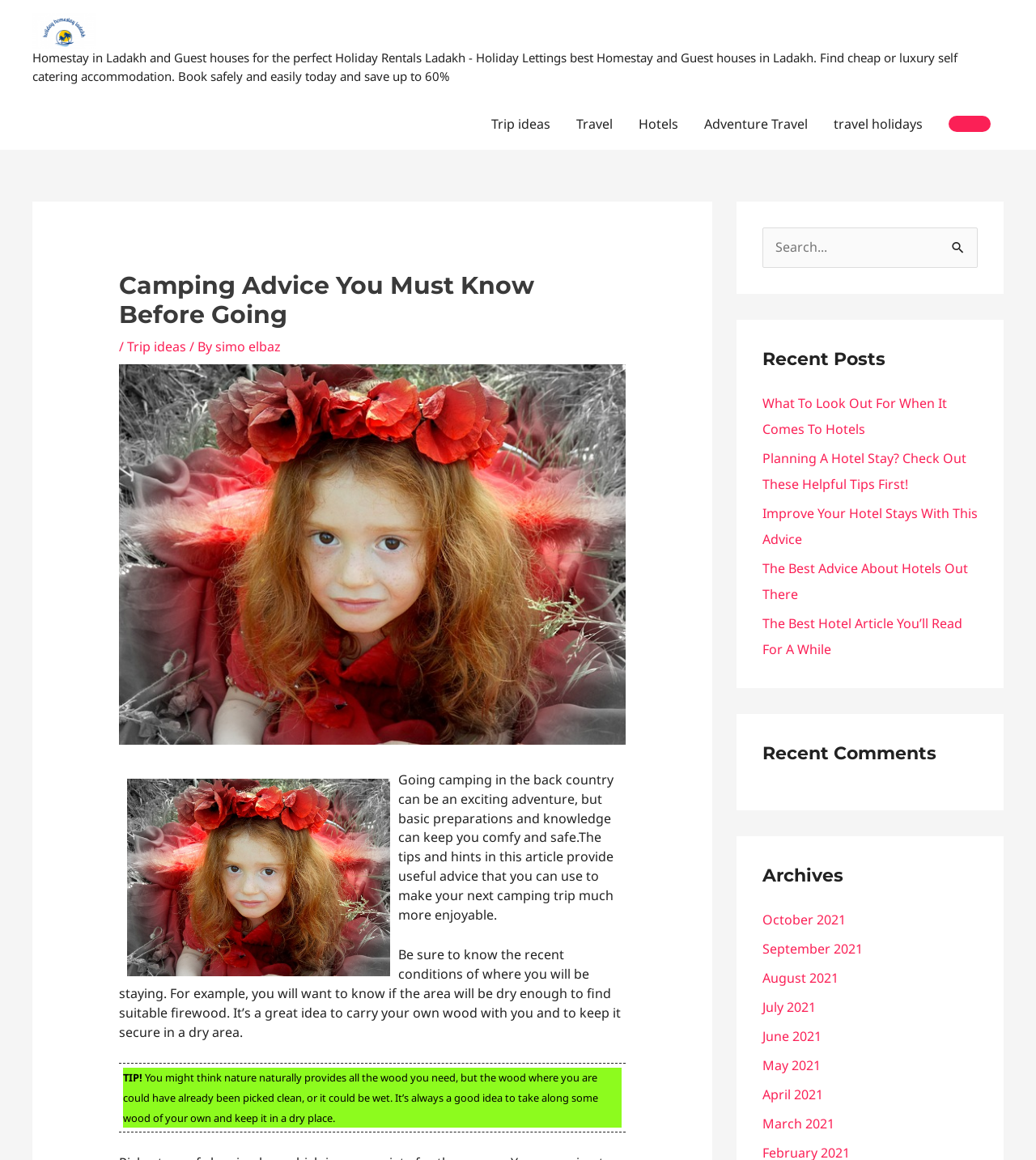Locate the bounding box coordinates of the item that should be clicked to fulfill the instruction: "Toggle showing location of Column 788".

None